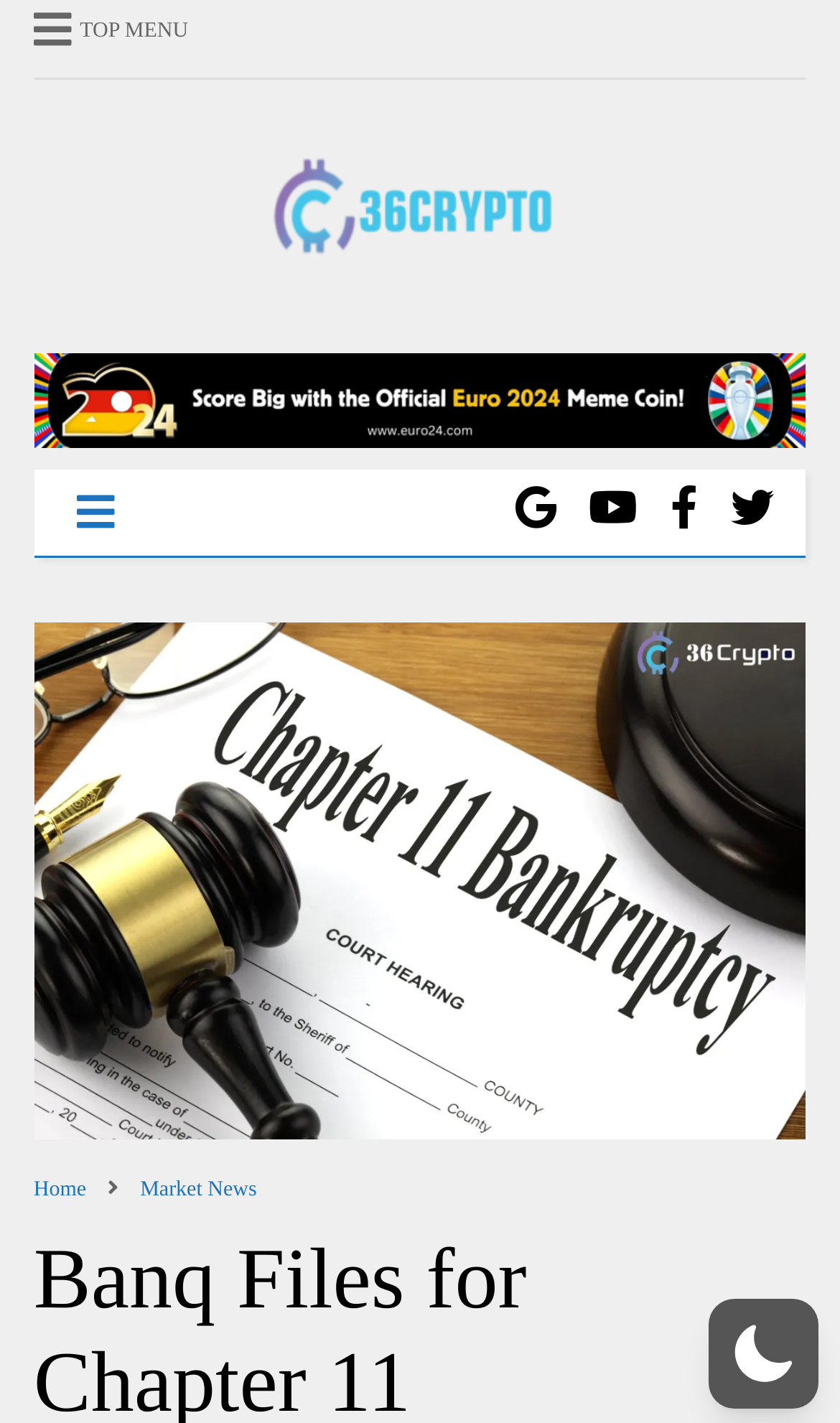How many social media links are present?
Examine the image closely and answer the question with as much detail as possible.

I counted the number of link elements with Unicode characters '', '', '', and '', which are commonly used to represent social media icons.